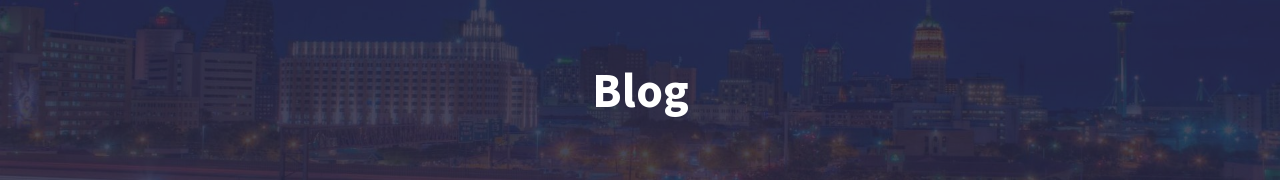What is the purpose of the visual?
Using the image provided, answer with just one word or phrase.

To introduce the blog section